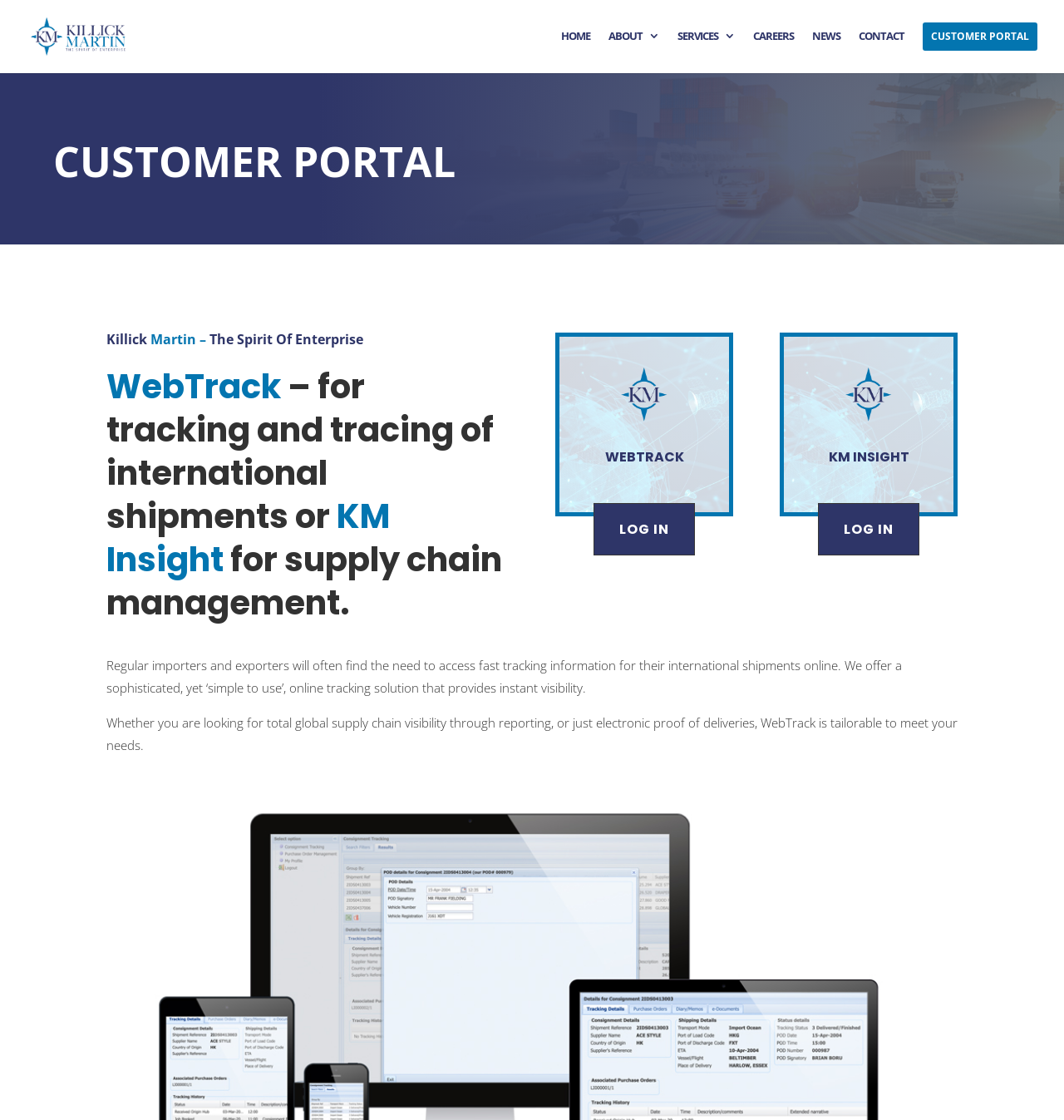Examine the image carefully and respond to the question with a detailed answer: 
What is the company name?

The company name is obtained from the link element with the text 'Killick Martin & Co' at the top left corner of the webpage, which is also the logo of the company.